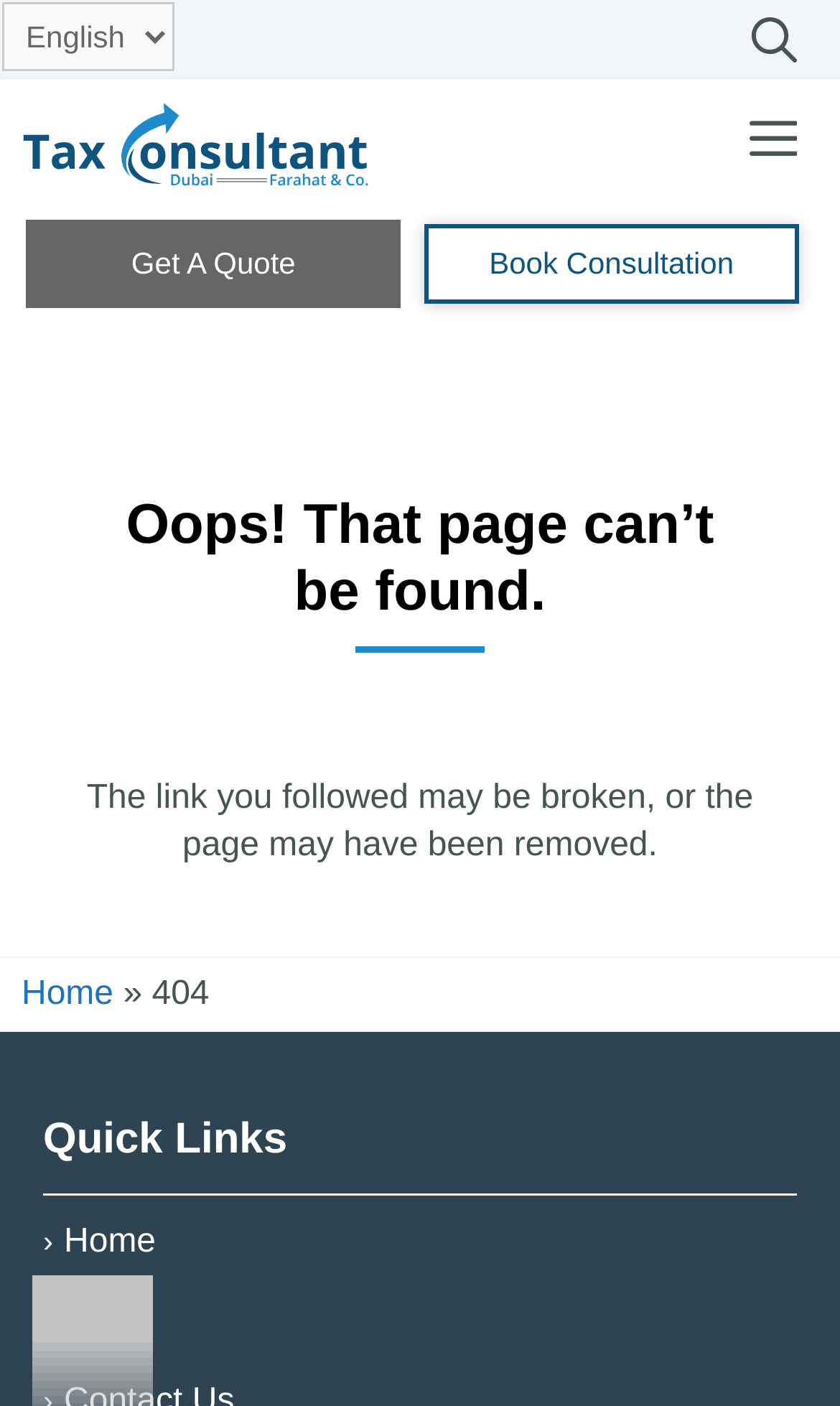Could you determine the bounding box coordinates of the clickable element to complete the instruction: "Book a consultation"? Provide the coordinates as four float numbers between 0 and 1, i.e., [left, top, right, bottom].

[0.505, 0.16, 0.951, 0.215]